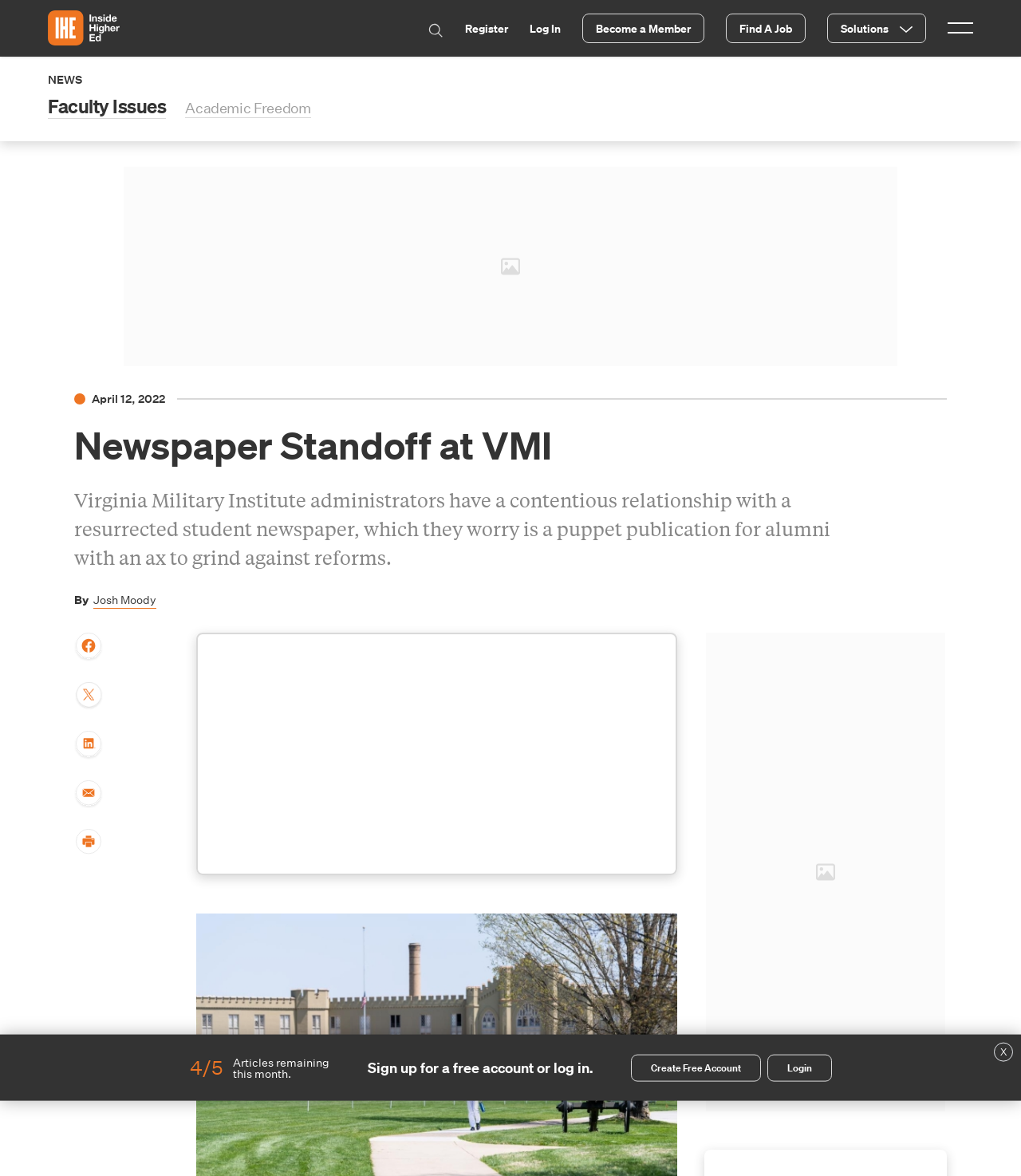What is the date of the article?
Based on the image content, provide your answer in one word or a short phrase.

April 12, 2022